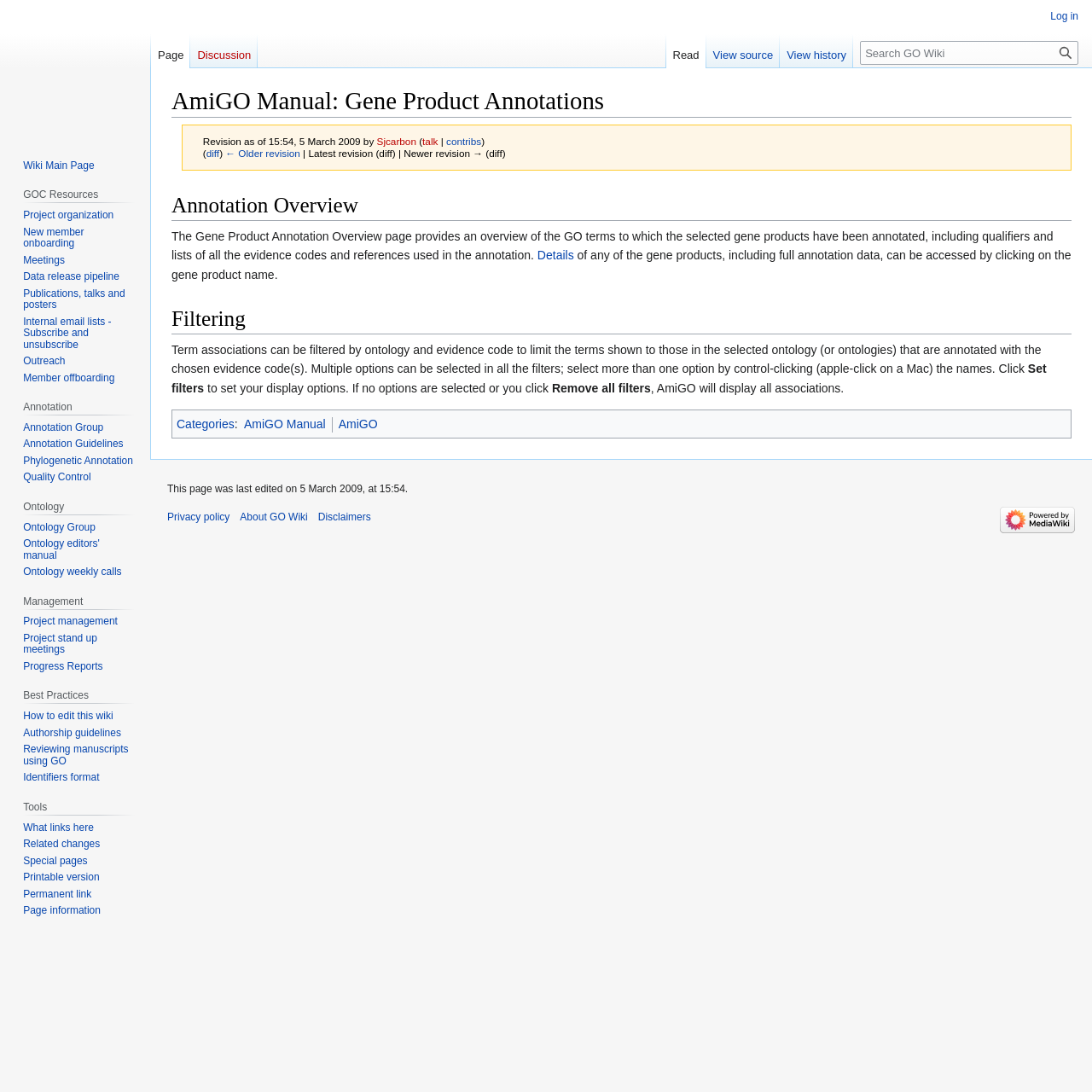Please specify the coordinates of the bounding box for the element that should be clicked to carry out this instruction: "Check the Facebook page of AleWerks Brewing Company". The coordinates must be four float numbers between 0 and 1, formatted as [left, top, right, bottom].

None